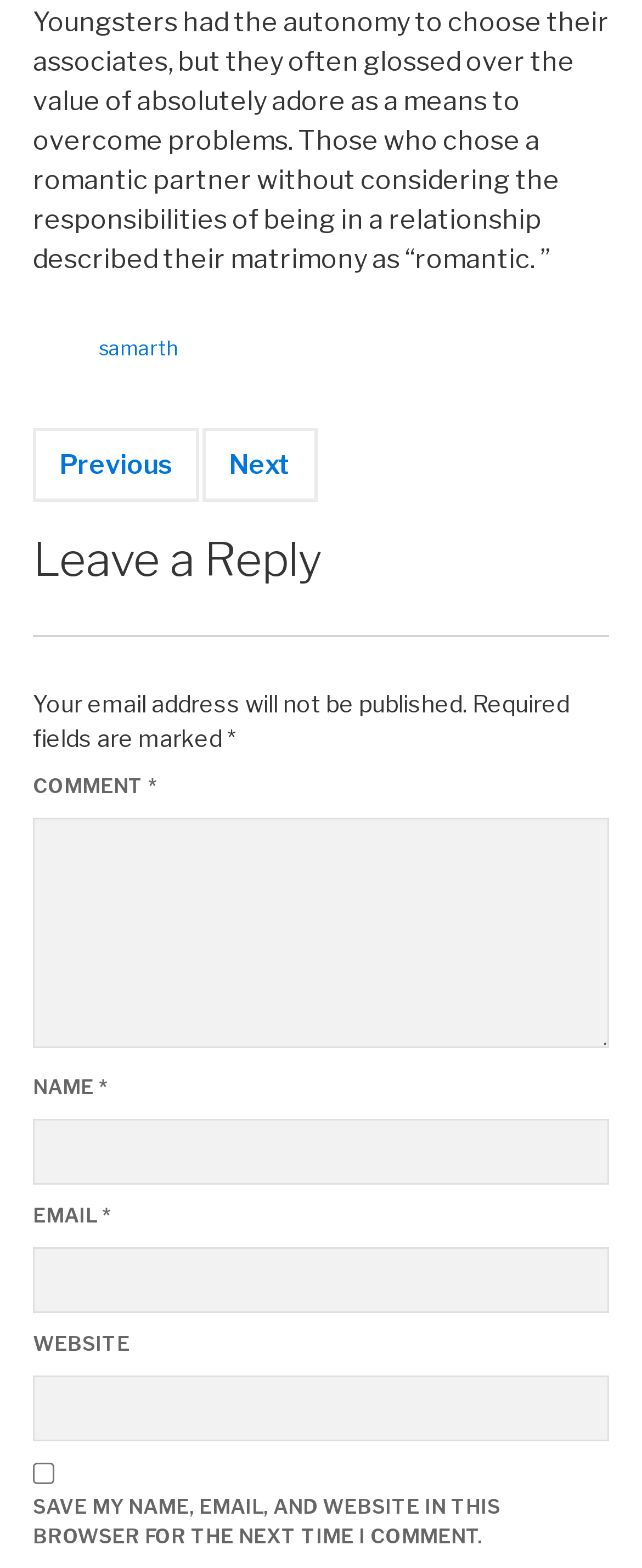Locate the bounding box coordinates of the area that needs to be clicked to fulfill the following instruction: "Enter a comment". The coordinates should be in the format of four float numbers between 0 and 1, namely [left, top, right, bottom].

[0.051, 0.521, 0.949, 0.668]